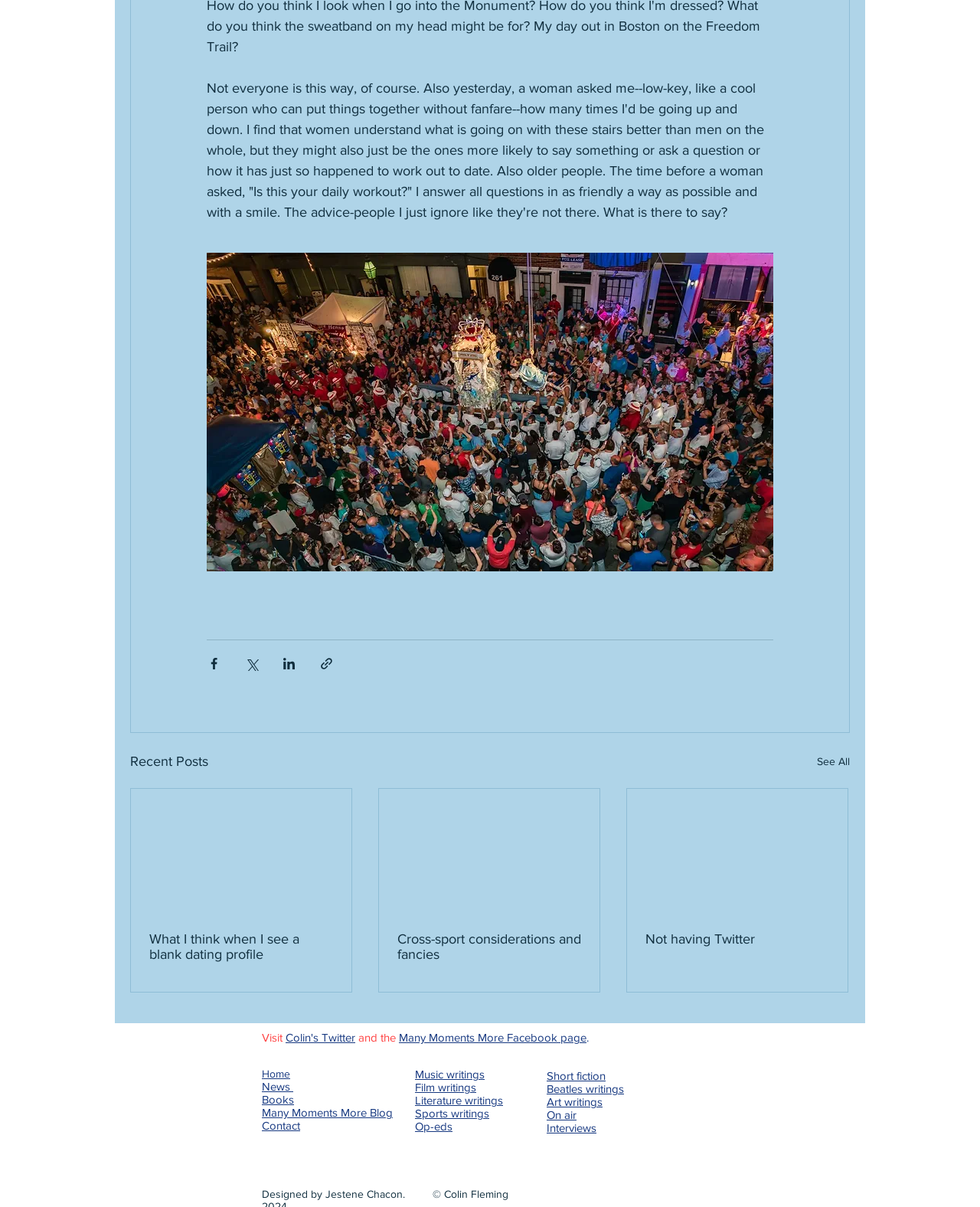Could you indicate the bounding box coordinates of the region to click in order to complete this instruction: "Visit Colin's Twitter".

[0.291, 0.854, 0.362, 0.865]